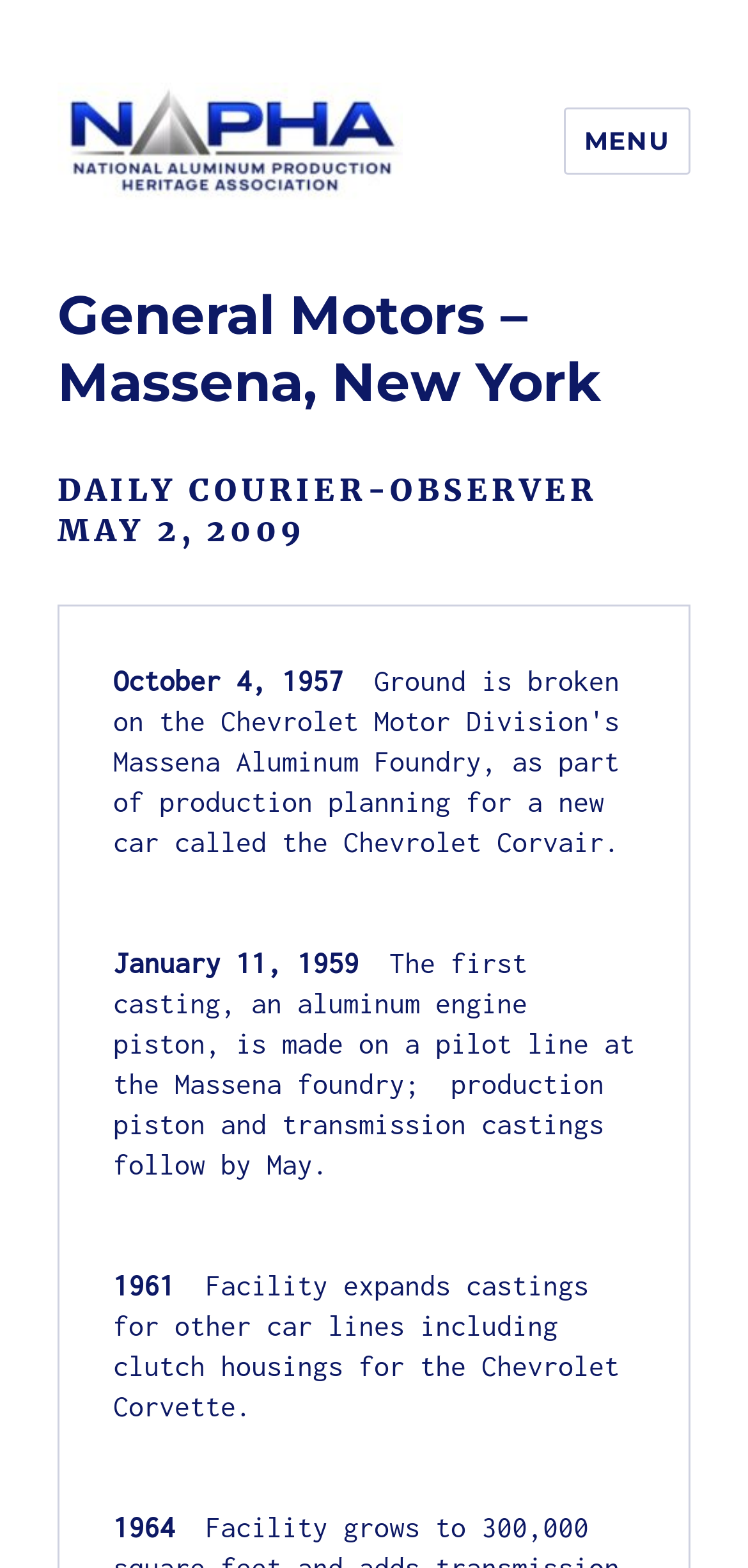Given the webpage screenshot, identify the bounding box of the UI element that matches this description: "Menu".

[0.753, 0.069, 0.923, 0.111]